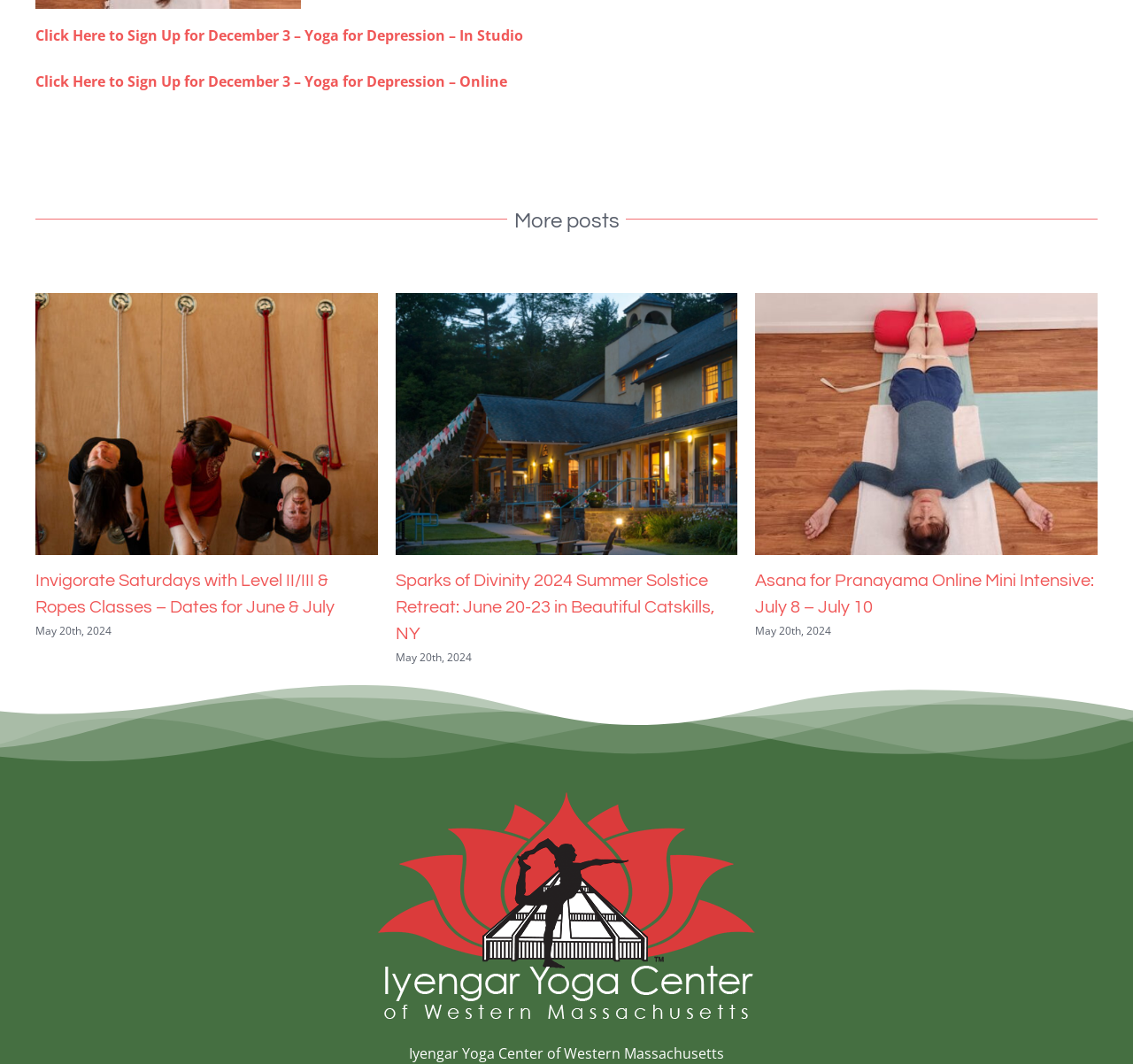Please provide a one-word or phrase answer to the question: 
How many groups of posts are there?

3